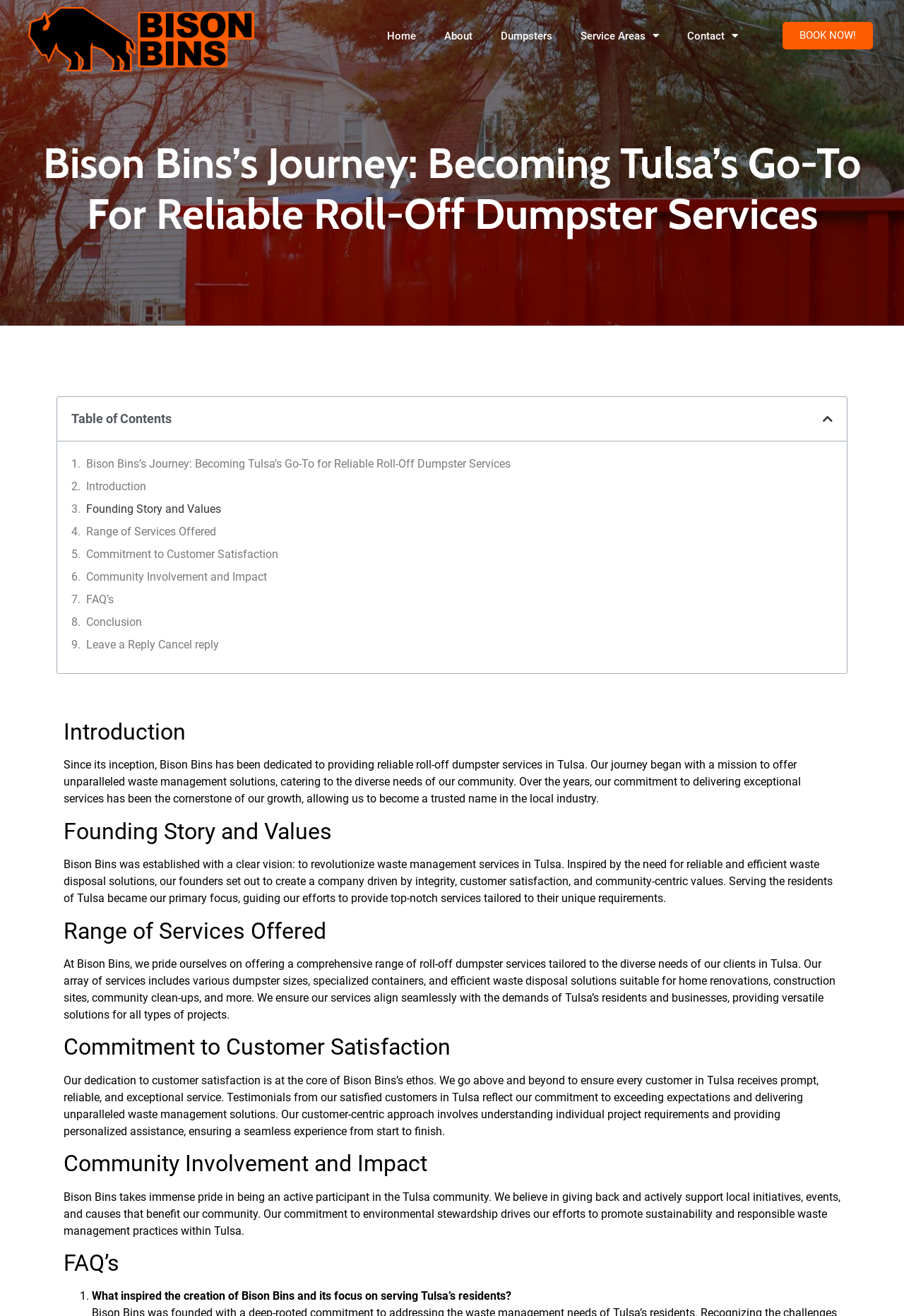What is the range of services offered by the company?
Based on the visual details in the image, please answer the question thoroughly.

I found the range of services offered by the company by reading the heading 'Range of Services Offered' and the corresponding StaticText which mentions 'various dumpster sizes, specialized containers, and efficient waste disposal solutions suitable for home renovations, construction sites, community clean-ups, and more'.